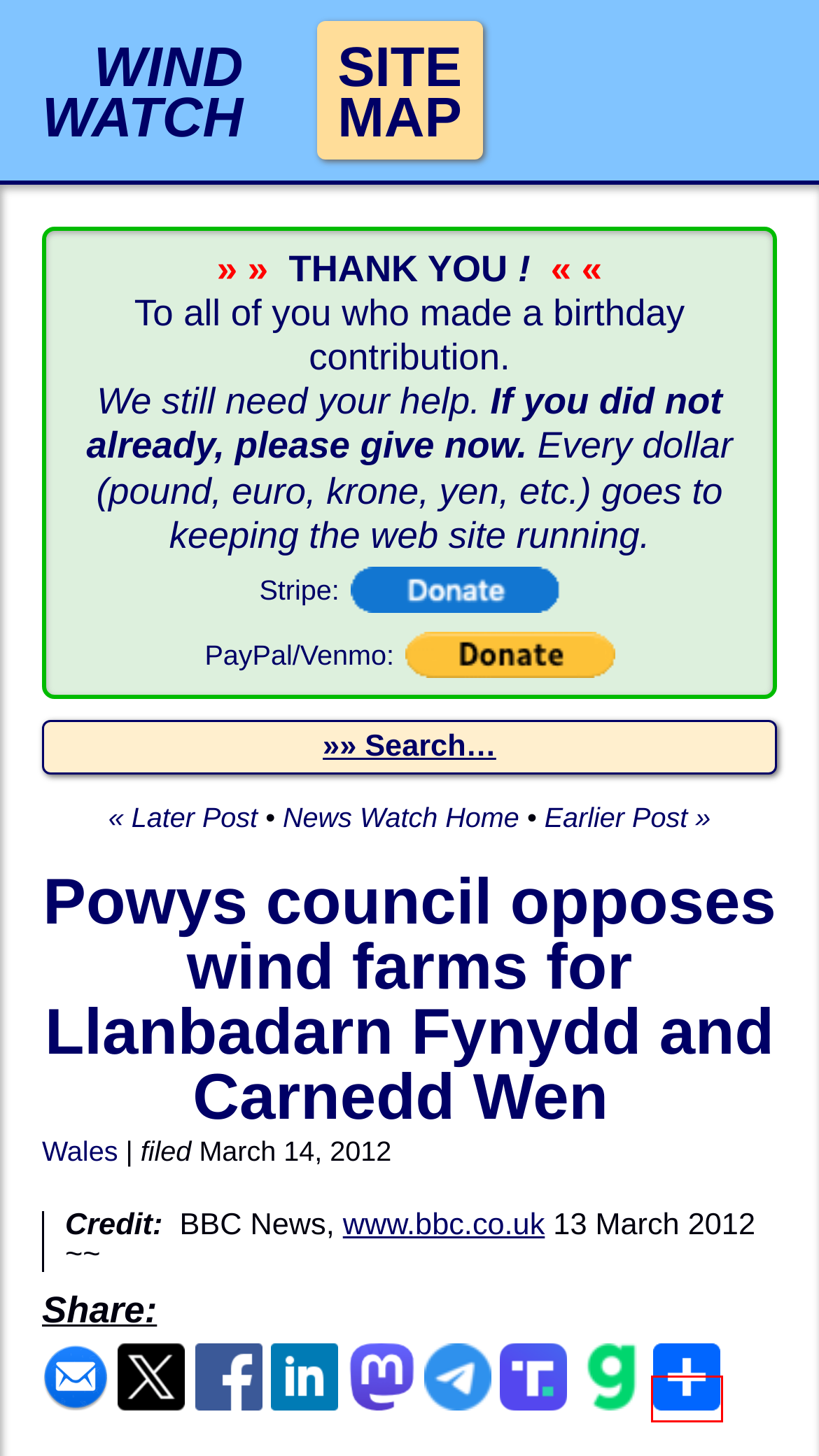You have received a screenshot of a webpage with a red bounding box indicating a UI element. Please determine the most fitting webpage description that matches the new webpage after clicking on the indicated element. The choices are:
A. National Wind Watch | Donate
B. Heat turned up on plans to make resort ‘a windfarm town’ | Wind Energy News
C. ‘We will fight wind turbines all the way’ | Wind Energy News
D. Wind Energy and Wind Power News [Wind Watch]
E. Share to Mastodon - AddToAny
F. AddToAny - Share
G. Wind Energy and Wind Power News: Wales [Wind Watch]
H. Wind Watch | The facts about wind power, wind energy, wind turbines, wind farms

F